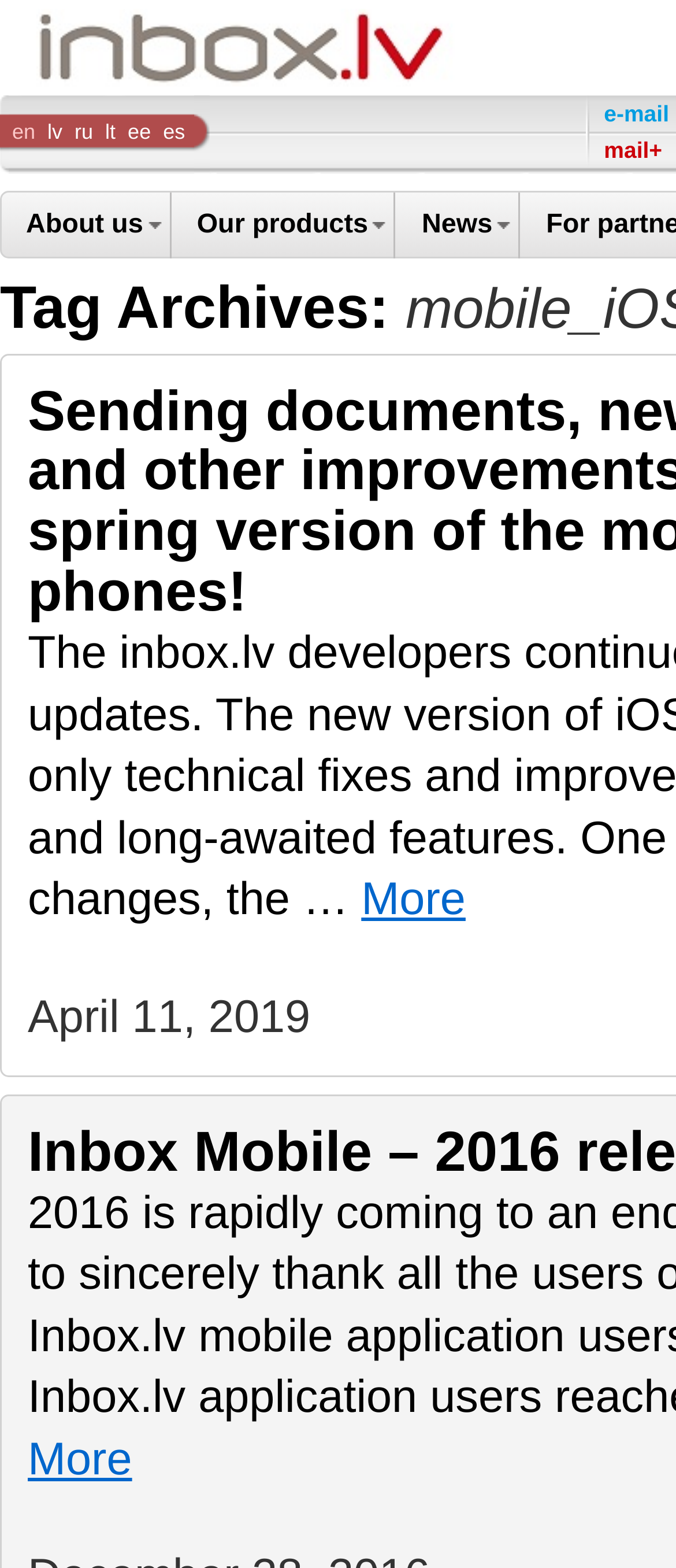Use one word or a short phrase to answer the question provided: 
What is the date mentioned on the webpage?

April 11, 2019